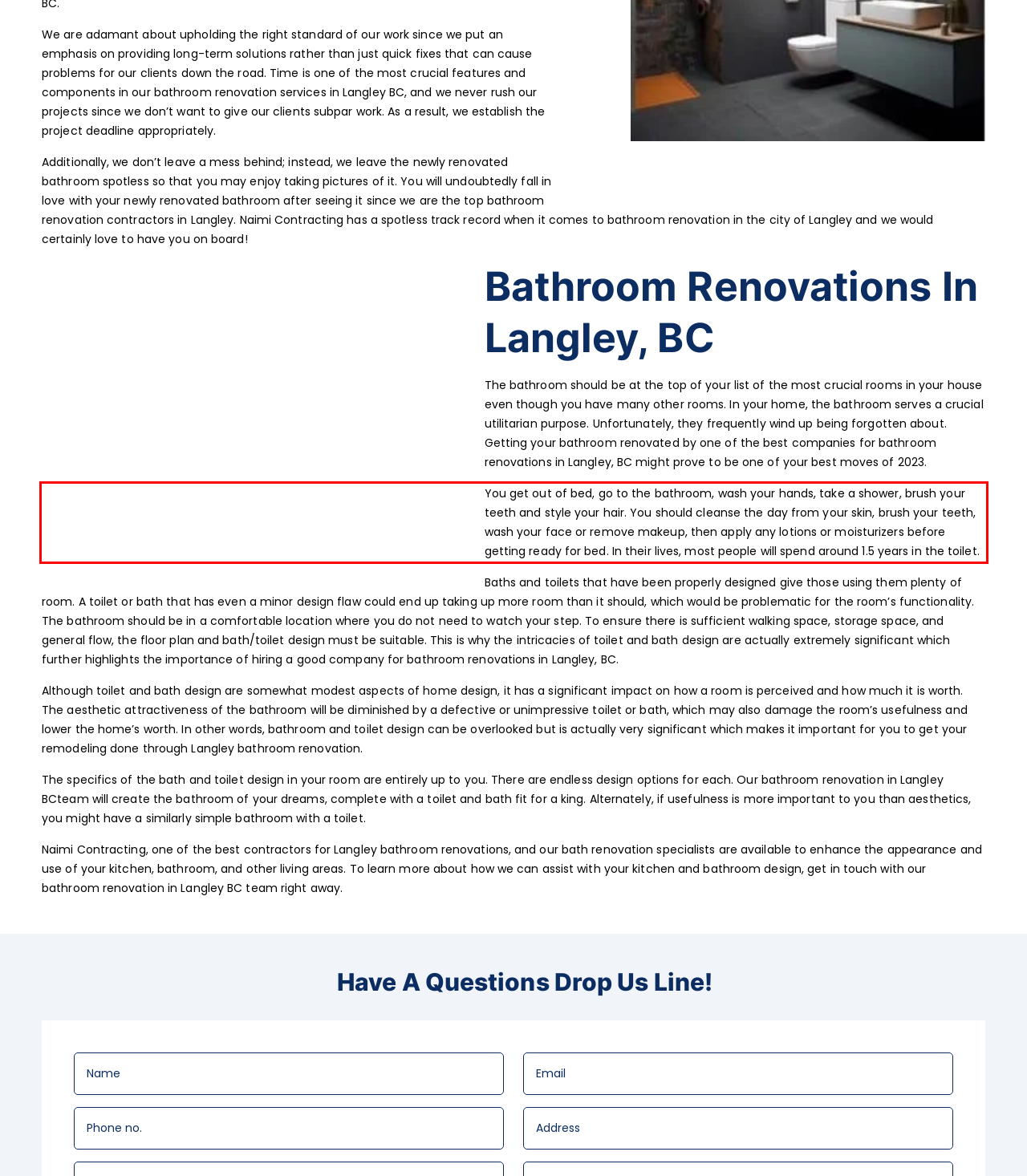Examine the webpage screenshot and use OCR to obtain the text inside the red bounding box.

You get out of bed, go to the bathroom, wash your hands, take a shower, brush your teeth and style your hair. You should cleanse the day from your skin, brush your teeth, wash your face or remove makeup, then apply any lotions or moisturizers before getting ready for bed. In their lives, most people will spend around 1.5 years in the toilet.